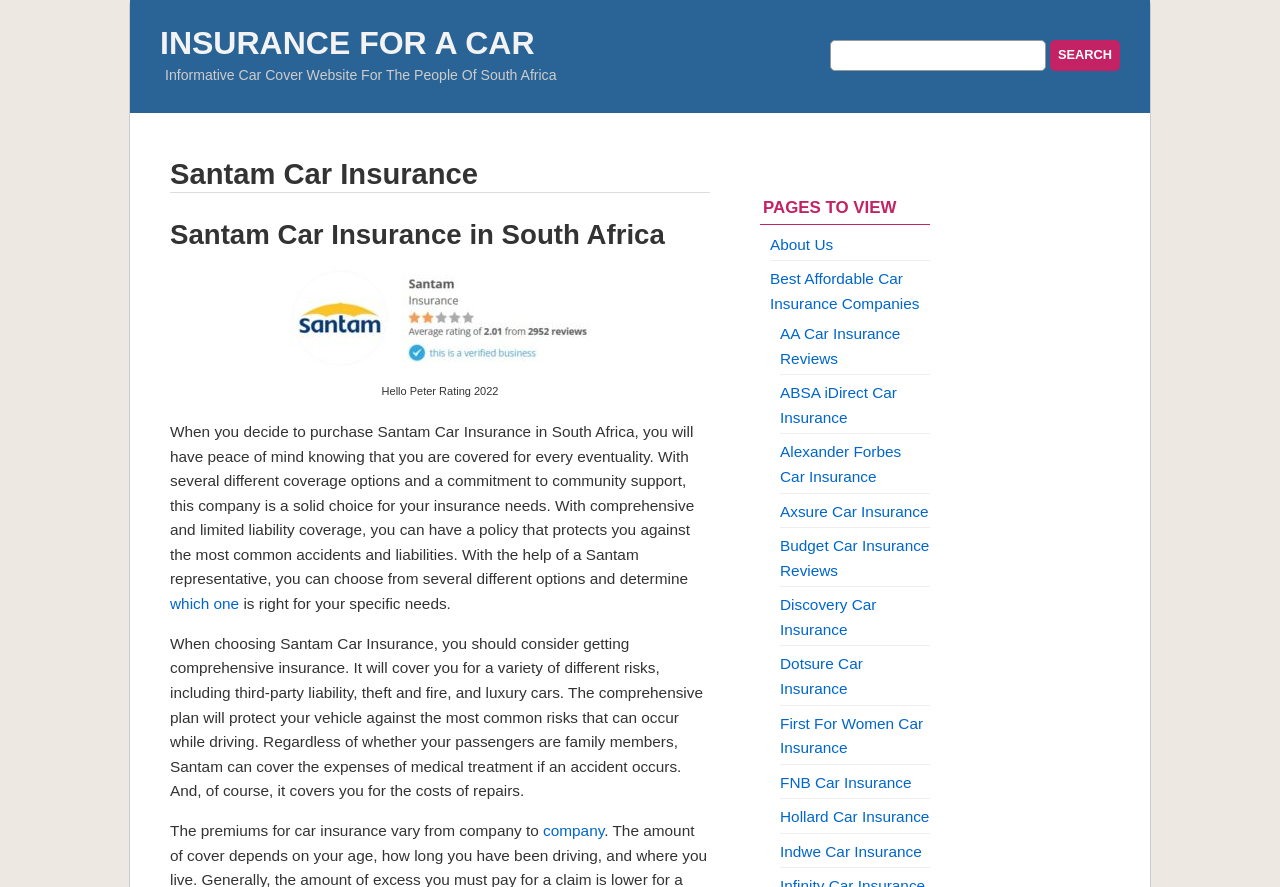Locate the headline of the webpage and generate its content.

Santam Car Insurance